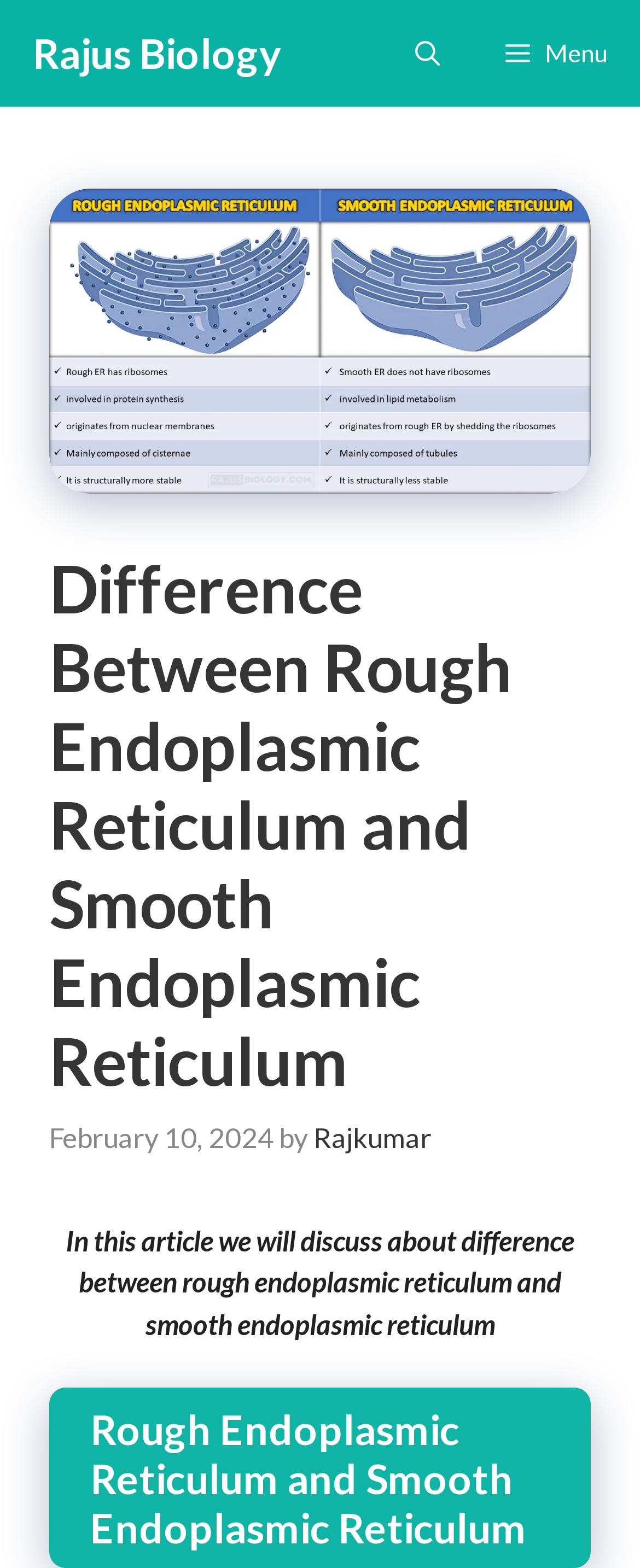Answer the following query with a single word or phrase:
What is the name of the website?

Rajus Biology